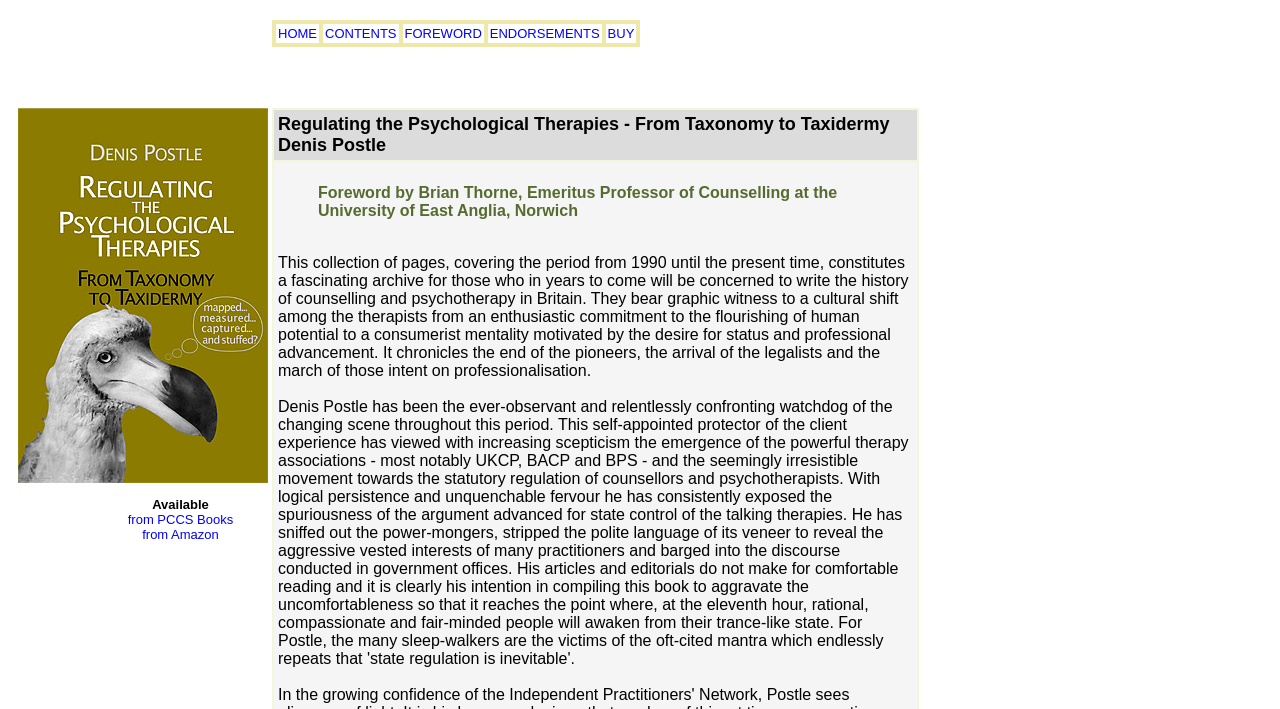Extract the bounding box for the UI element that matches this description: "CONTENTS".

[0.254, 0.037, 0.31, 0.058]